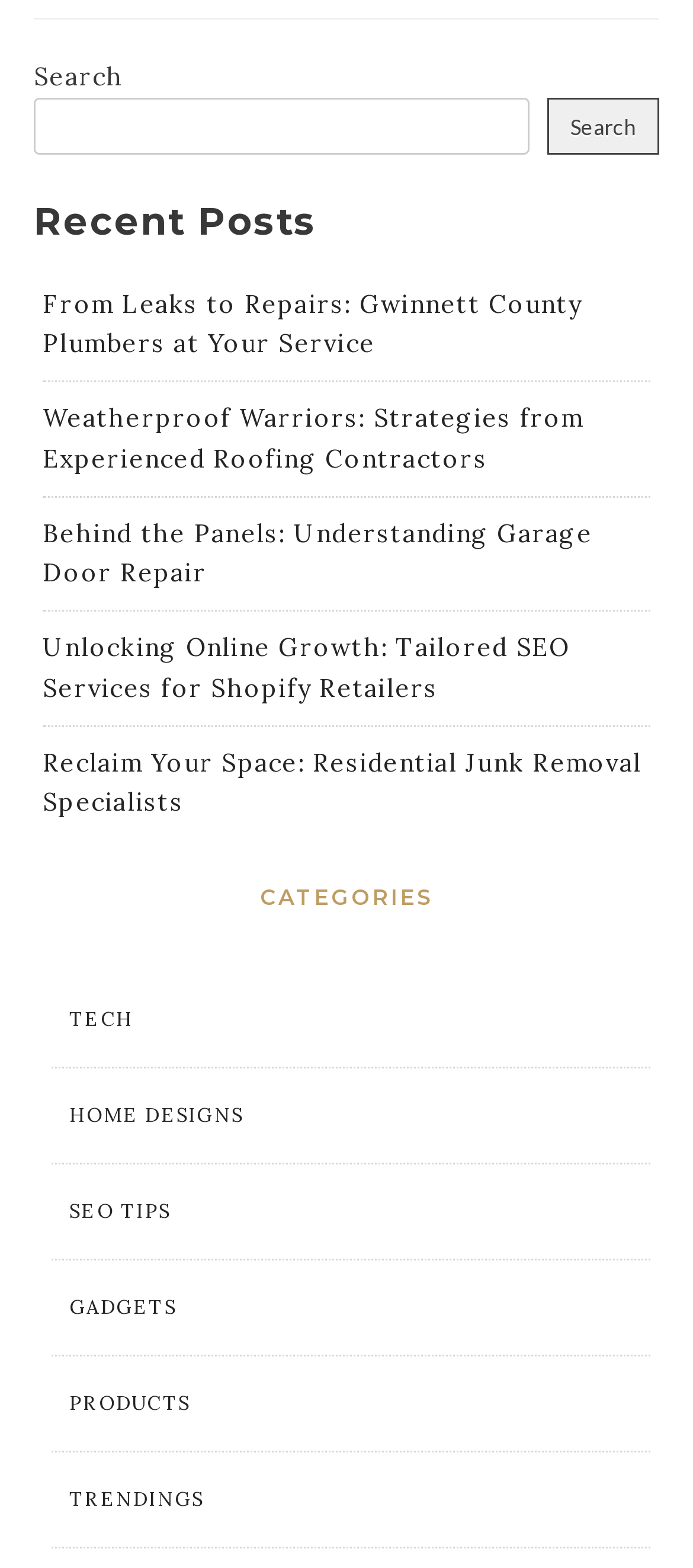Using the details from the image, please elaborate on the following question: How many recent posts are listed?

I counted the number of links under the 'Recent Posts' heading, which are 'From Leaks to Repairs: Gwinnett County Plumbers at Your Service', 'Weatherproof Warriors: Strategies from Experienced Roofing Contractors', 'Behind the Panels: Understanding Garage Door Repair', 'Unlocking Online Growth: Tailored SEO Services for Shopify Retailers', and 'Reclaim Your Space: Residential Junk Removal Specialists'. Therefore, there are 5 recent posts listed.